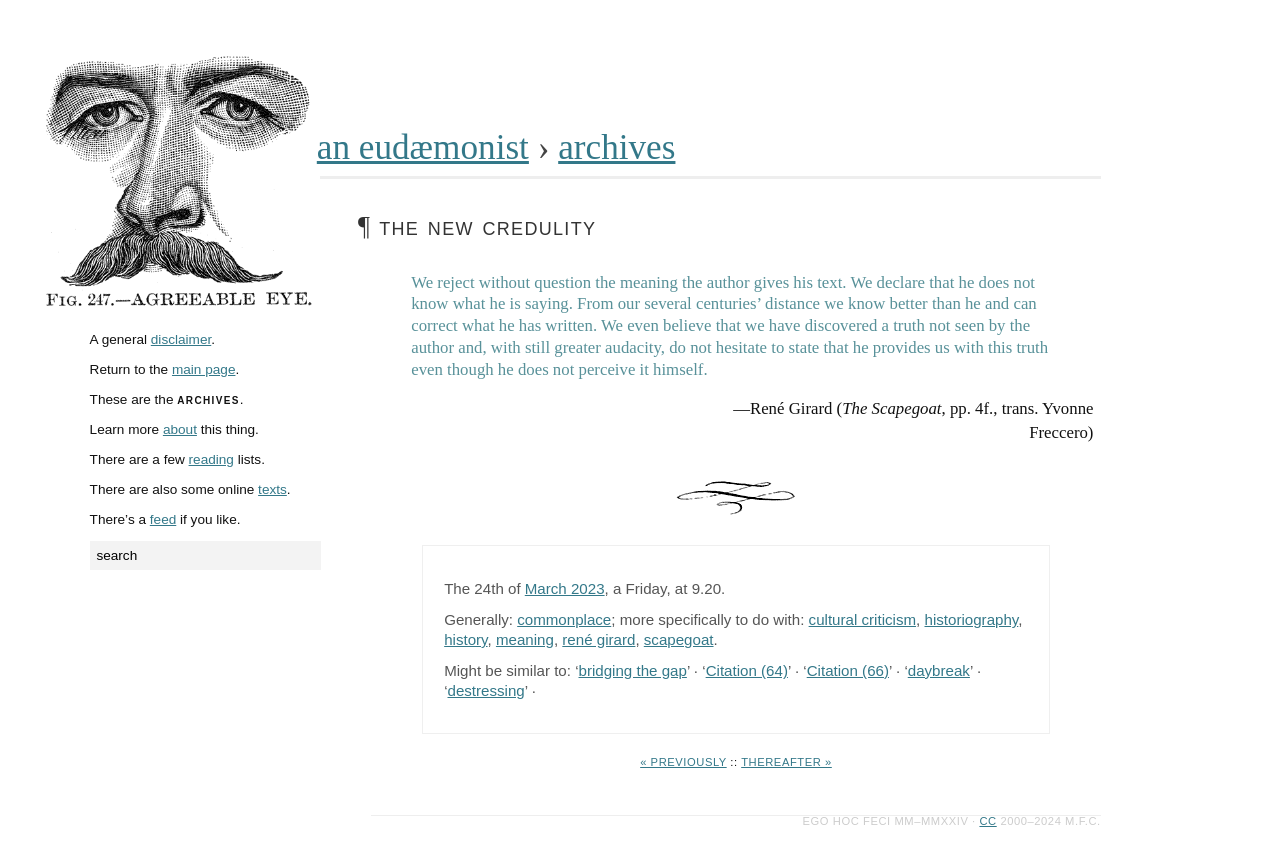Show the bounding box coordinates for the HTML element described as: "input value="search" name="s" value="search"".

[0.07, 0.635, 0.251, 0.669]